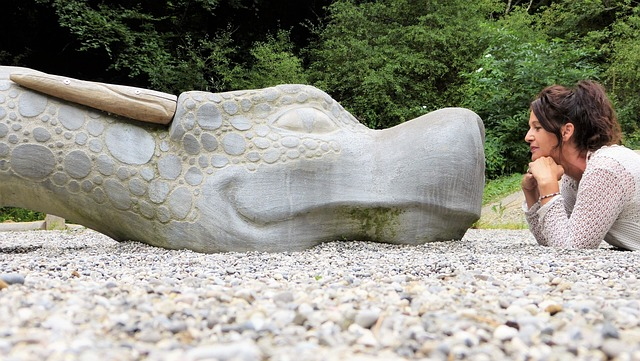What is the woman's hair color?
Examine the screenshot and reply with a single word or phrase.

dark